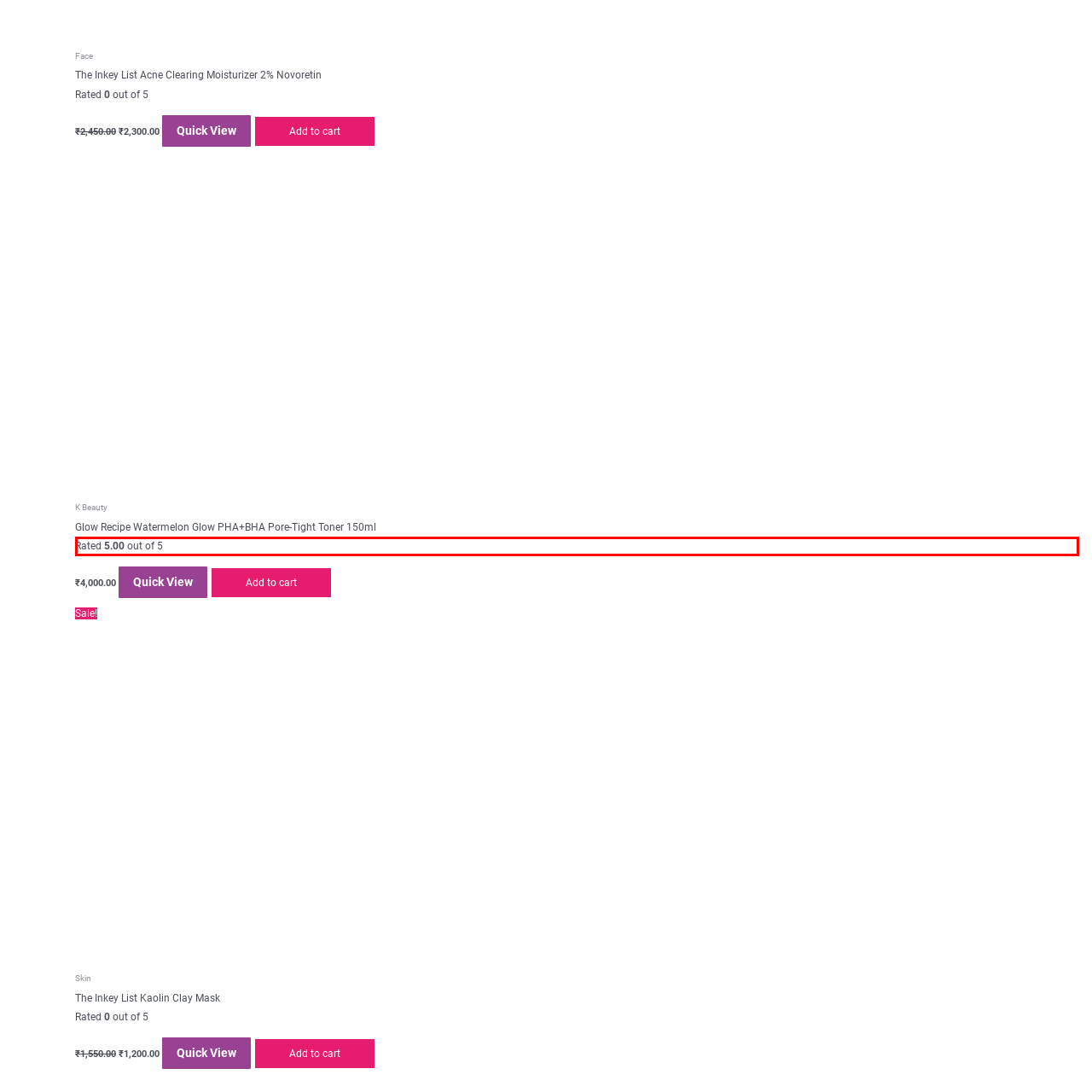What type of product is being rated?
Observe the image within the red bounding box and respond to the question with a detailed answer, relying on the image for information.

The image displays the rating for the 'Glow Recipe Watermelon Glow PHA+BHA Pore-Tight Toner', which suggests that the product being rated is a skincare toner.